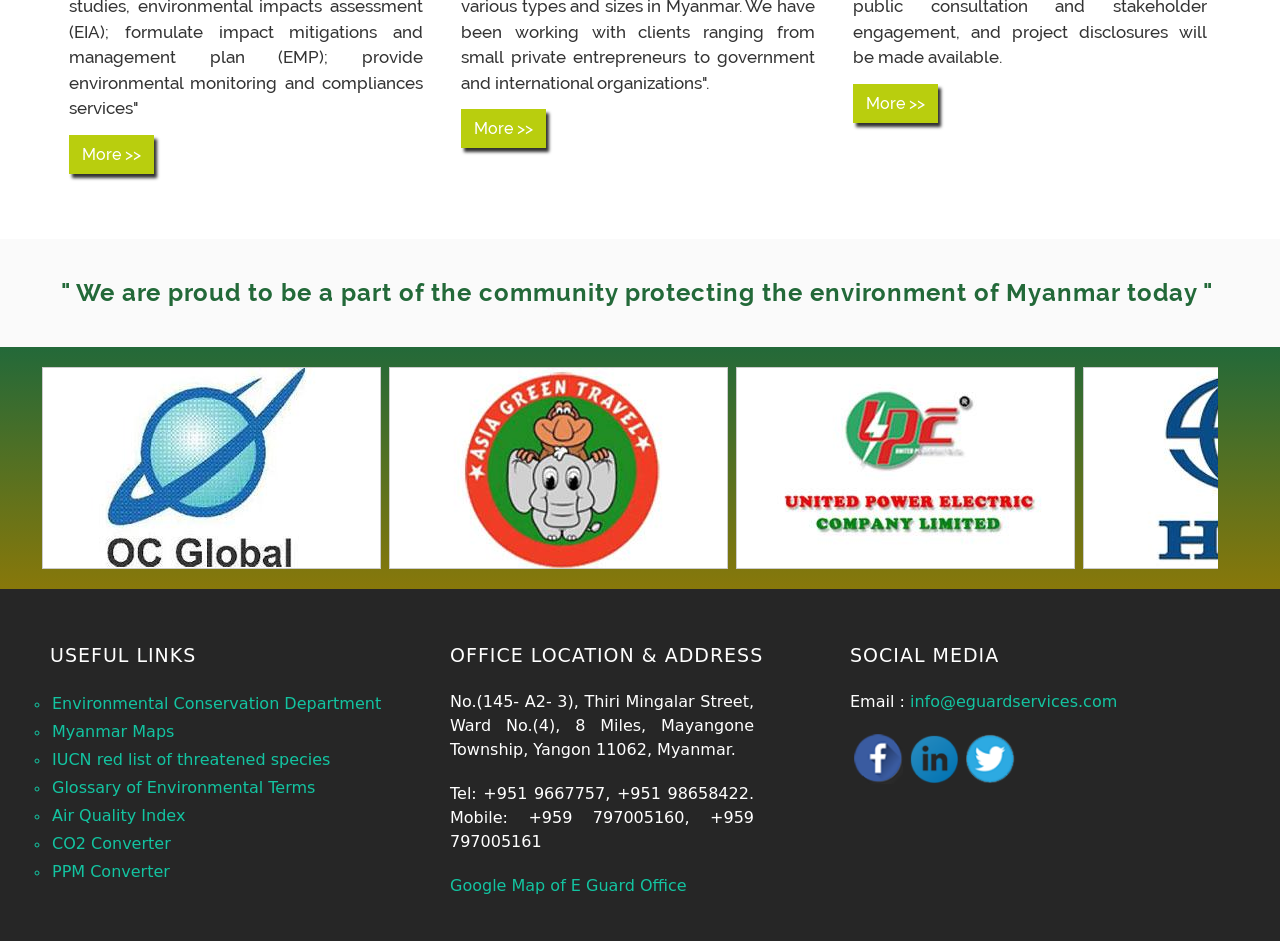How many social media links are provided?
Using the visual information, reply with a single word or short phrase.

2